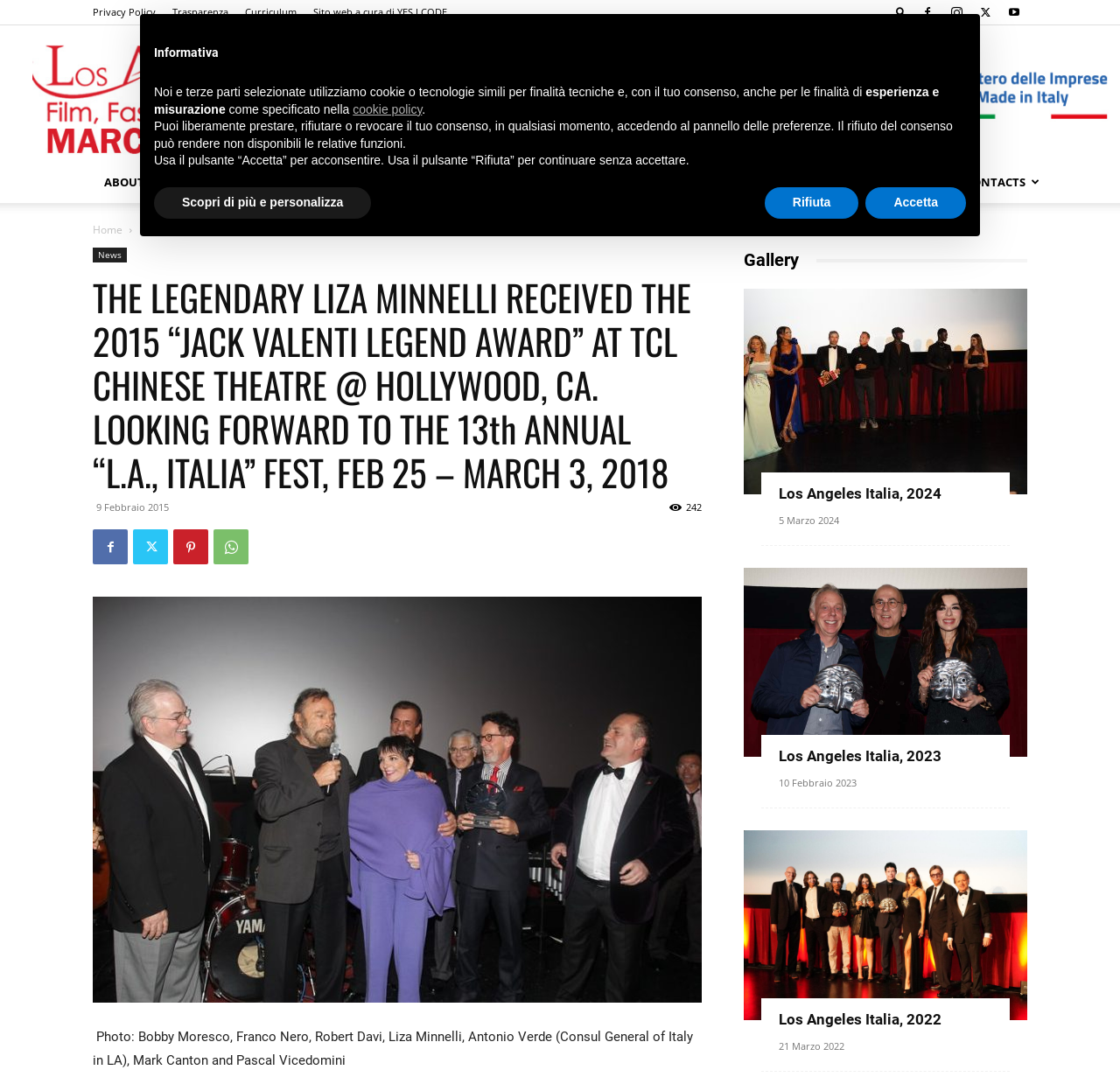What is the date of the 13th annual 'L.A., Italia' festival?
Refer to the image and give a detailed response to the question.

The answer can be found in the text 'THE LEGENDARY LIZA MINNELLI RECEIVED THE 2015 “JACK VALENTI LEGEND AWARD” AT TCL CHINESE THEATRE @ HOLLYWOOD, CA. LOOKING FORWARD TO THE 13th ANNUAL “L.A., ITALIA” FEST, FEB 25 - MARCH 3, 2018' which is a heading on the webpage.